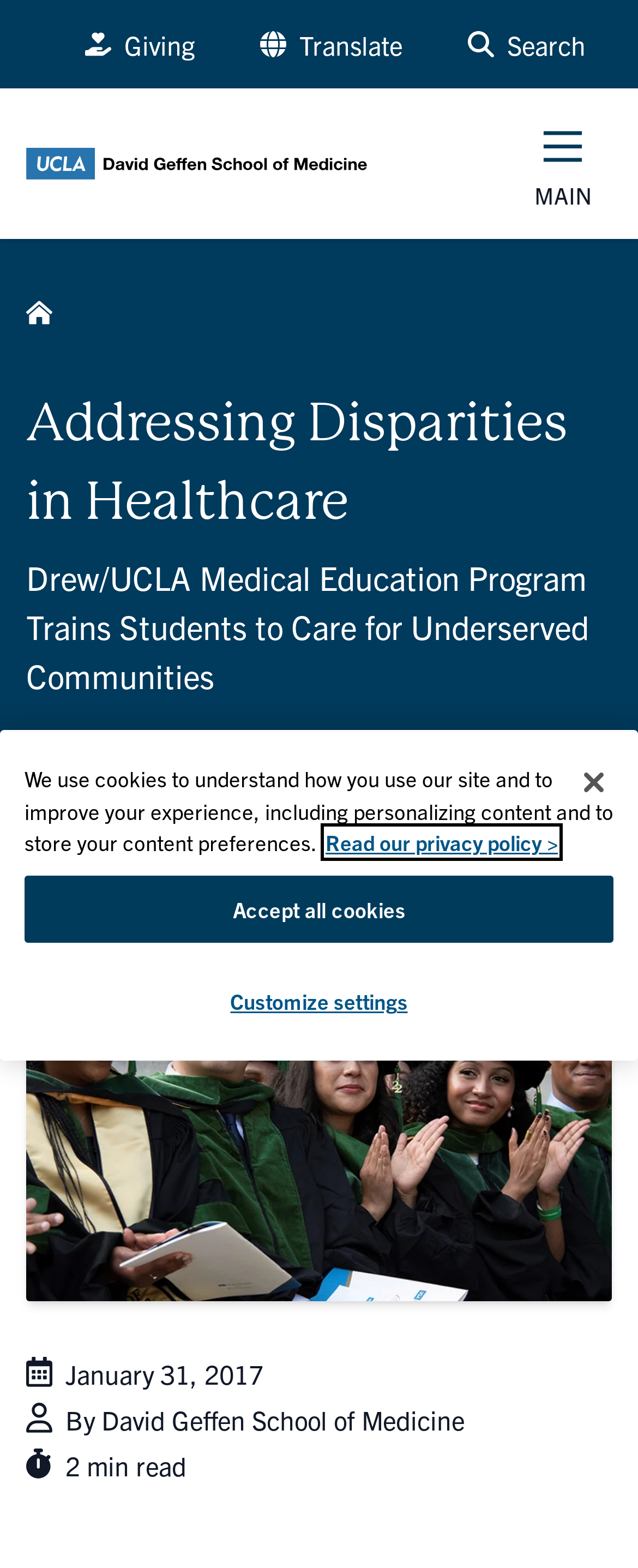Look at the image and answer the question in detail:
What is the name of the school that published the article?

I found the answer by looking at the bottom of the article, where it says 'By David Geffen School of Medicine'. This is the name of the school that published the article.